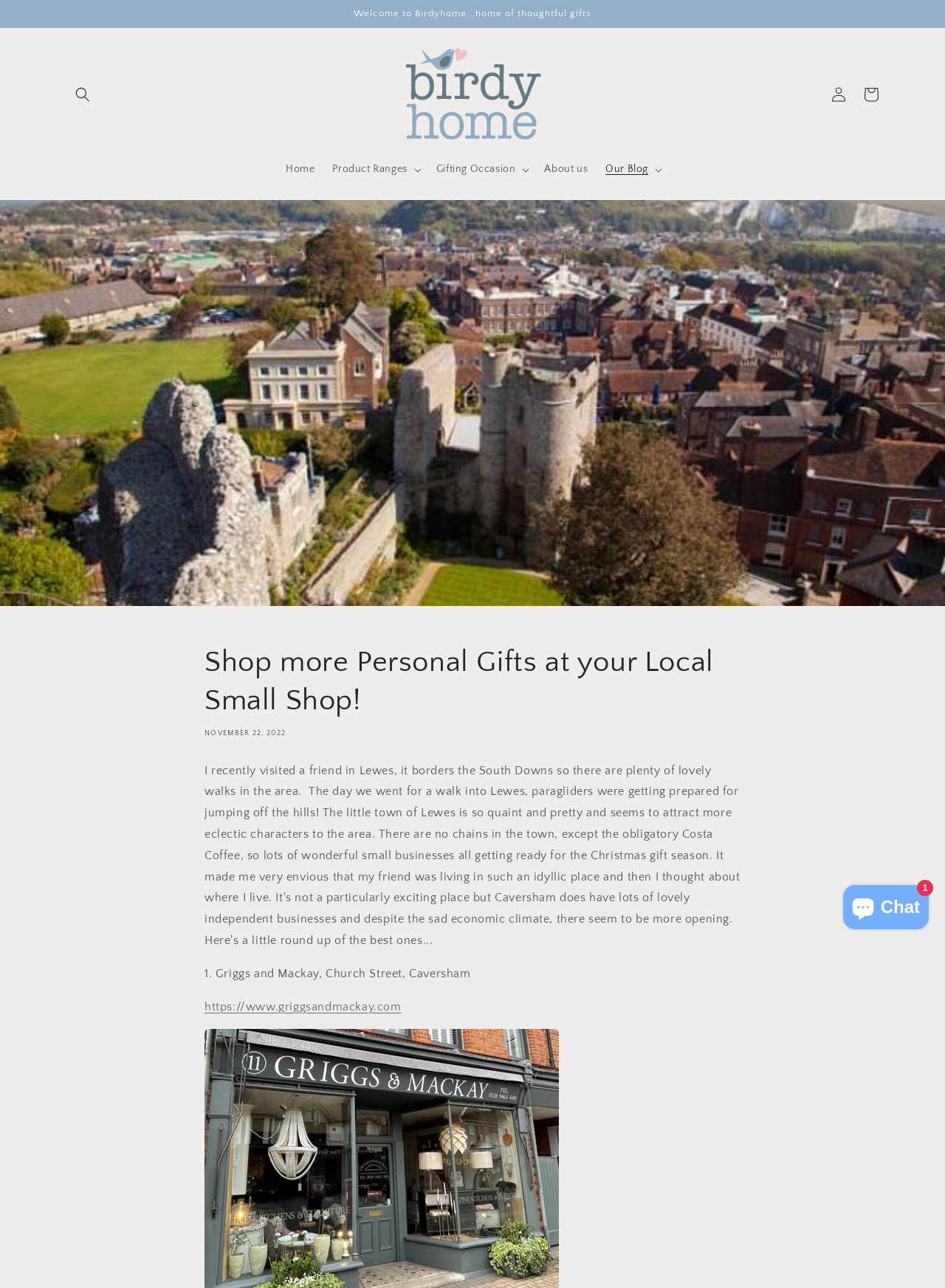Locate the bounding box coordinates of the area where you should click to accomplish the instruction: "Chat with the online store".

[0.887, 0.687, 0.988, 0.724]